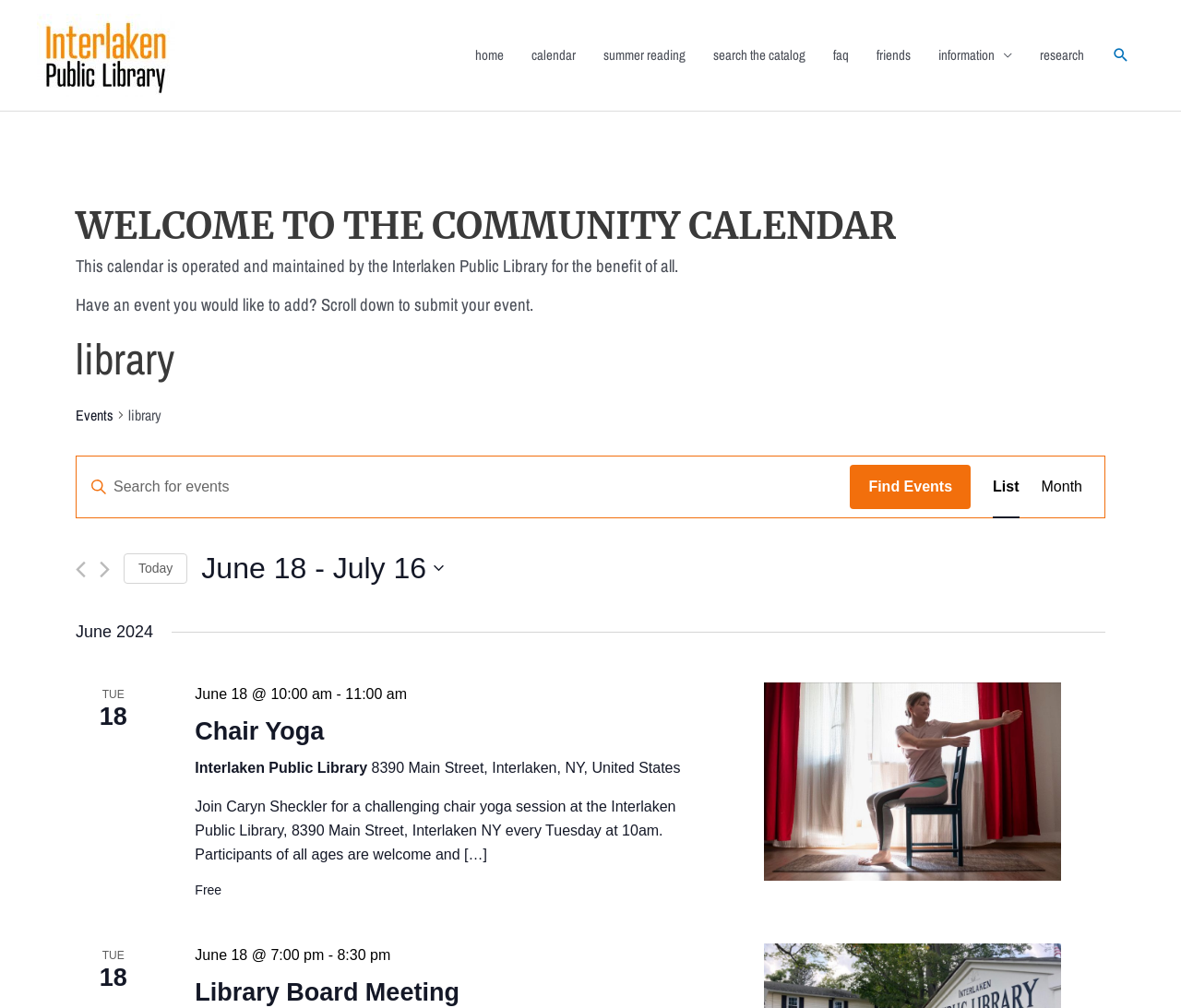What type of yoga is being offered at the library?
Answer the question with as much detail as you can, using the image as a reference.

I found the answer by looking at the event details section, where it mentions 'Chair Yoga' as the type of yoga being offered at the library.